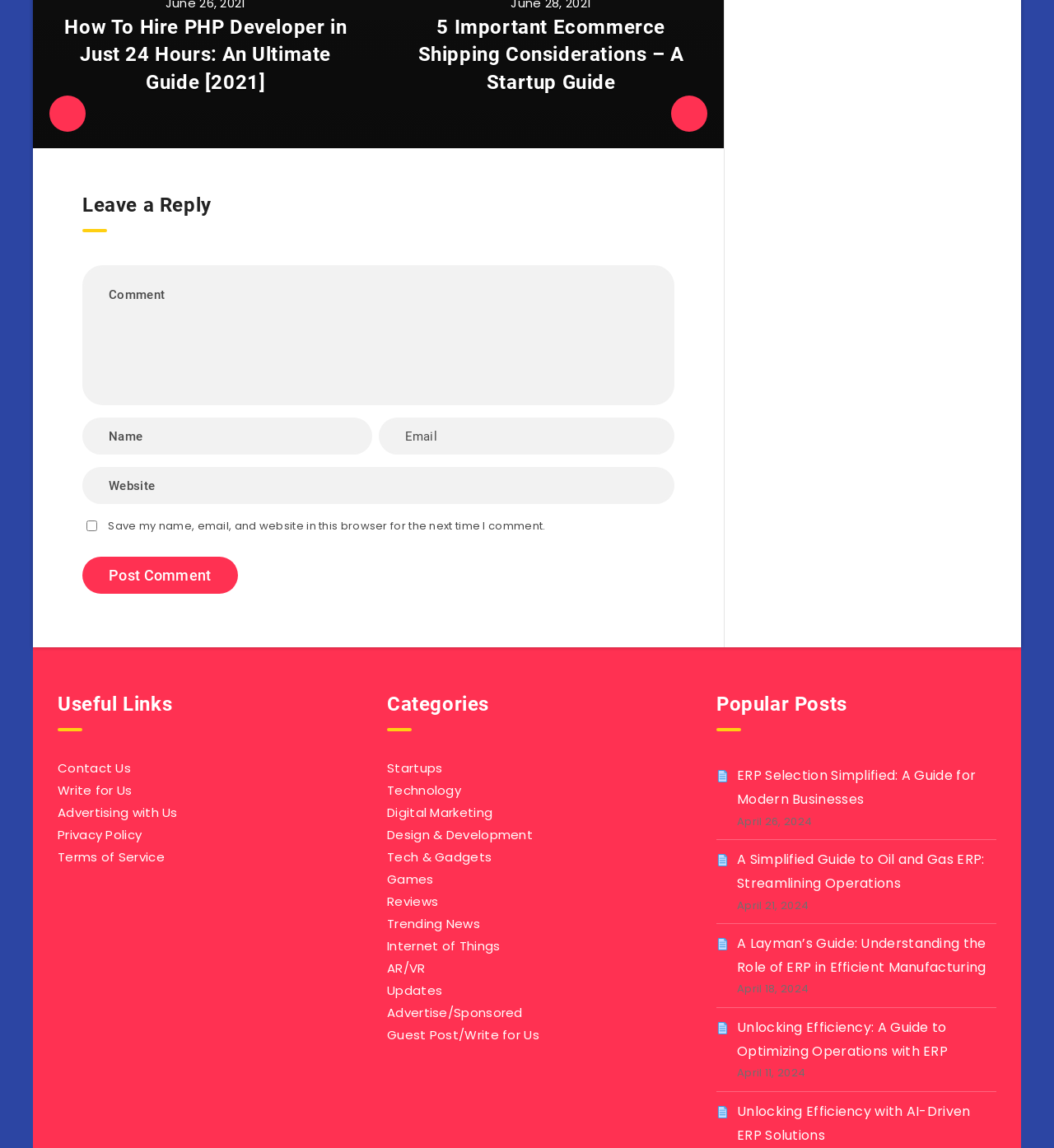Locate the bounding box coordinates of the clickable area to execute the instruction: "Enter your name in the 'Name' field". Provide the coordinates as four float numbers between 0 and 1, represented as [left, top, right, bottom].

[0.078, 0.364, 0.353, 0.396]